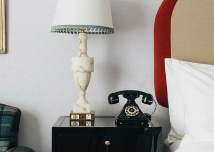Give a meticulous account of what the image depicts.

The image features a stylish bedside scene that captures a blend of classic and contemporary design elements. On the left, an elegant lamp with a marble base and a white lampshade adds a touch of sophistication, providing soft illumination. Adjacent to the lamp, a vintage black rotary telephone evokes nostalgia, contrasting beautifully with the modern aesthetic of the room. Both the lamp and telephone are placed on a sleek black nightstand, which complements the overall decor. In the background, the corner of a plush bed is visible, featuring a textured headboard in rich red, enhancing the inviting atmosphere of this tastefully arranged hotel room. This setting exemplifies the distinctive charm and character of The Graduate Hotel, making it a perfect retreat for guests seeking comfort and style.